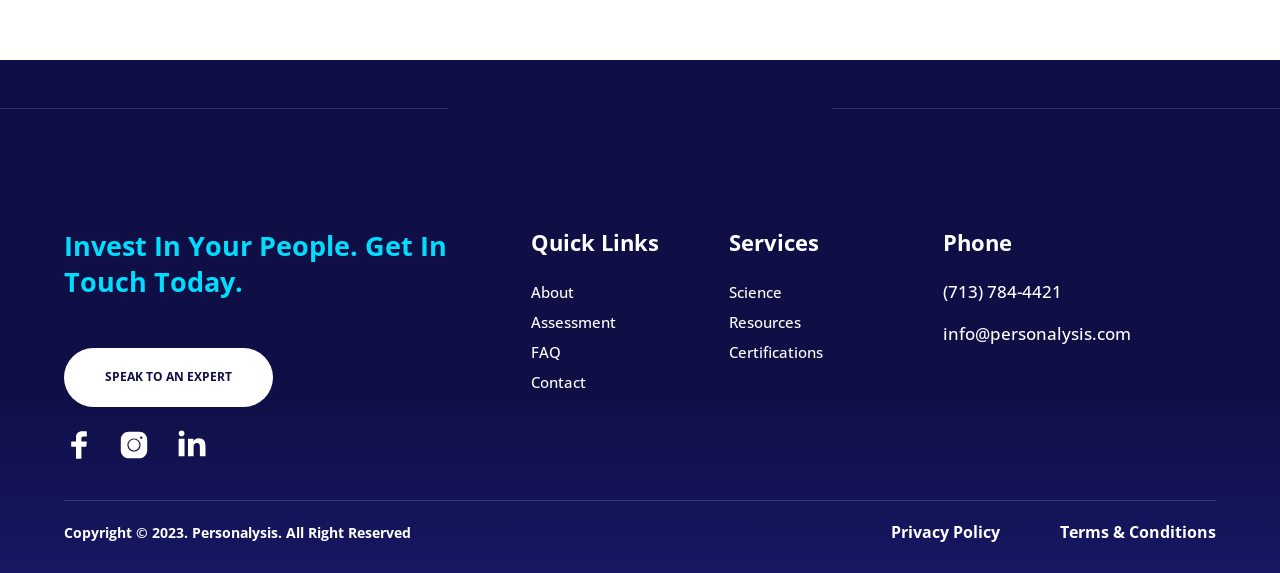From the screenshot, find the bounding box of the UI element matching this description: "Terms & Conditions". Supply the bounding box coordinates in the form [left, top, right, bottom], each a float between 0 and 1.

[0.828, 0.909, 0.95, 0.948]